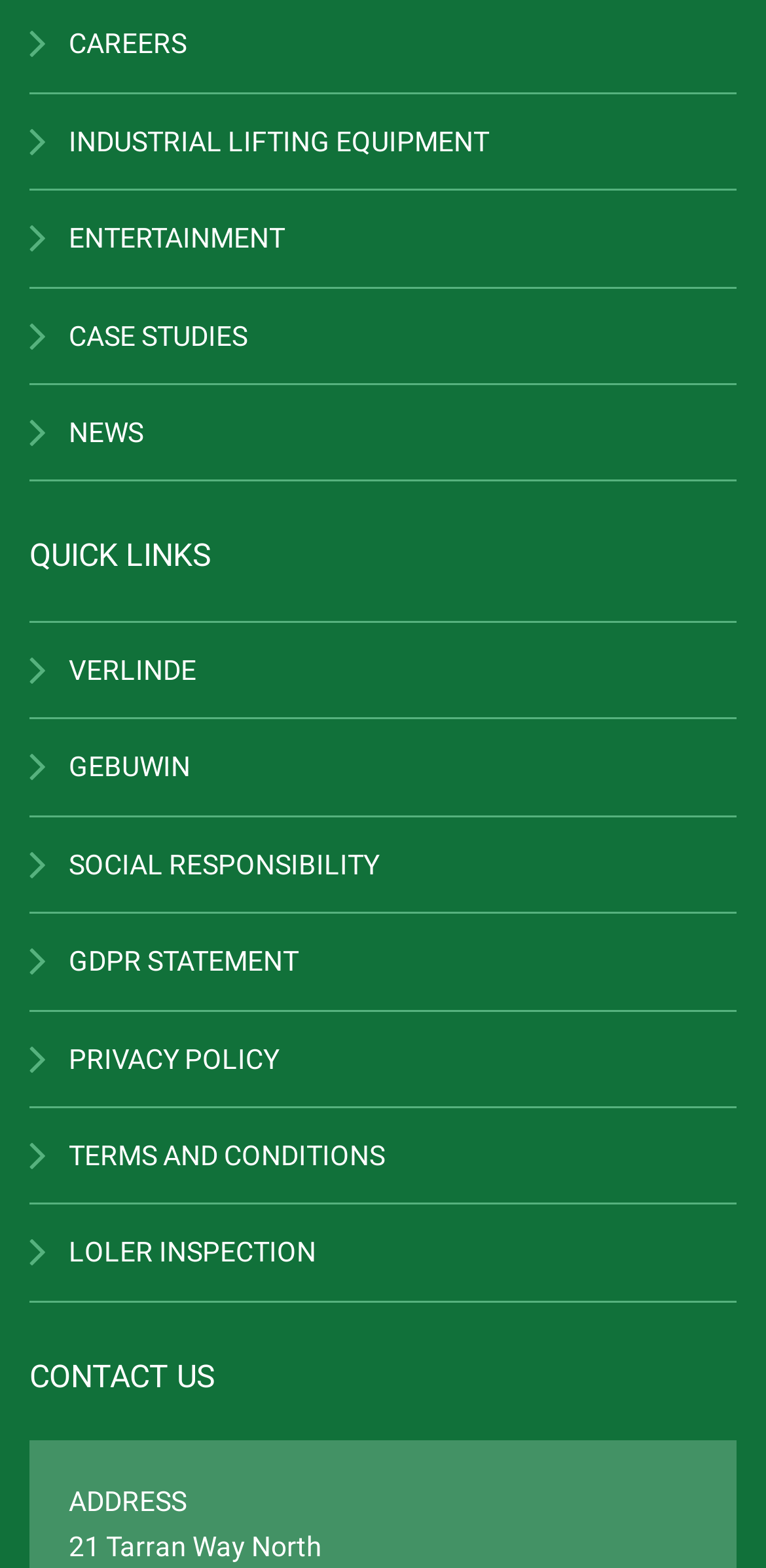Respond with a single word or phrase to the following question:
What is the last link under QUICK LINKS?

LOLER INSPECTION